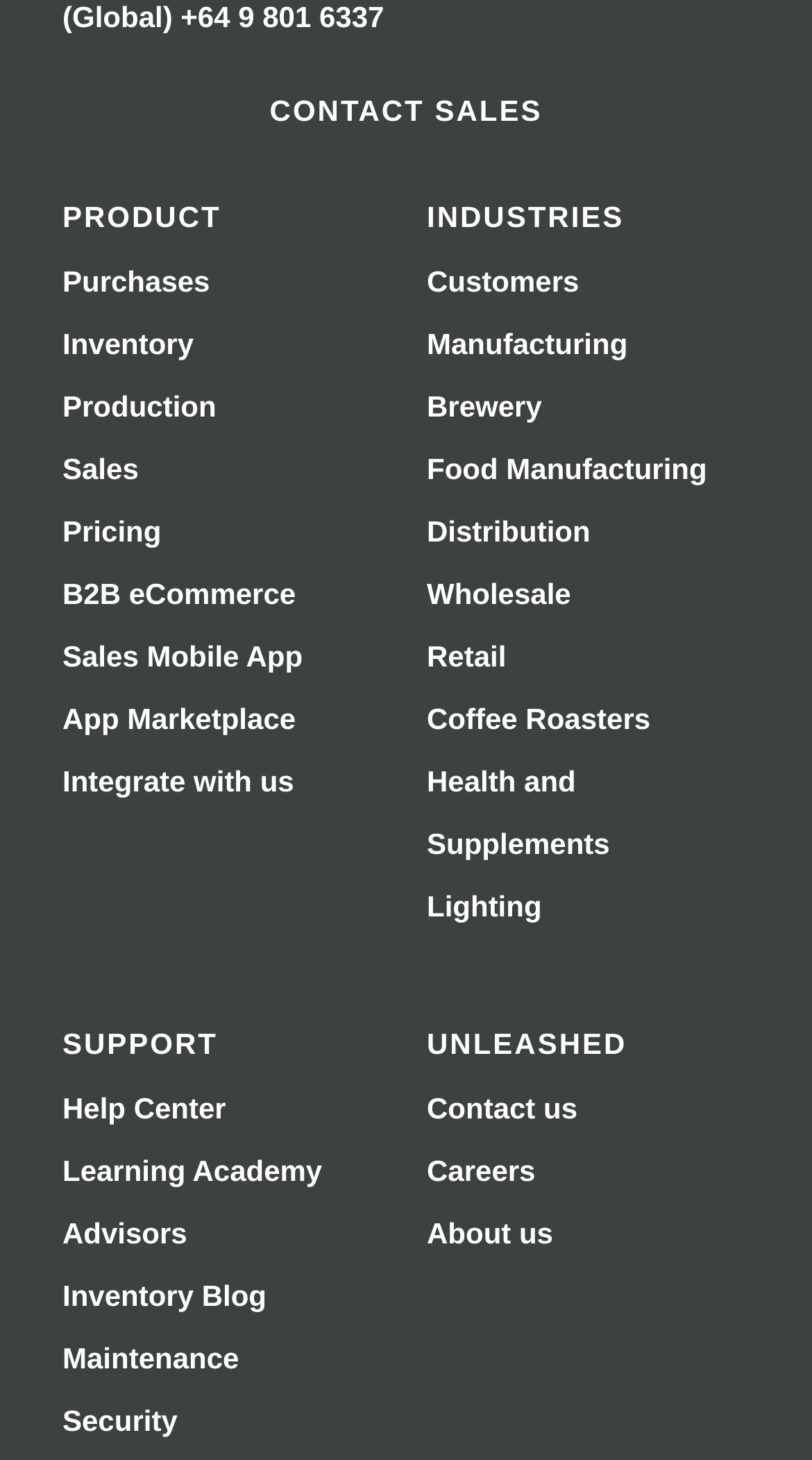Please provide a comprehensive response to the question below by analyzing the image: 
What is the second link under 'UNLEASHED'?

The second link under 'UNLEASHED' is 'Careers', which is a link element located at the bottom right of the webpage with a bounding box of [0.526, 0.79, 0.659, 0.813].